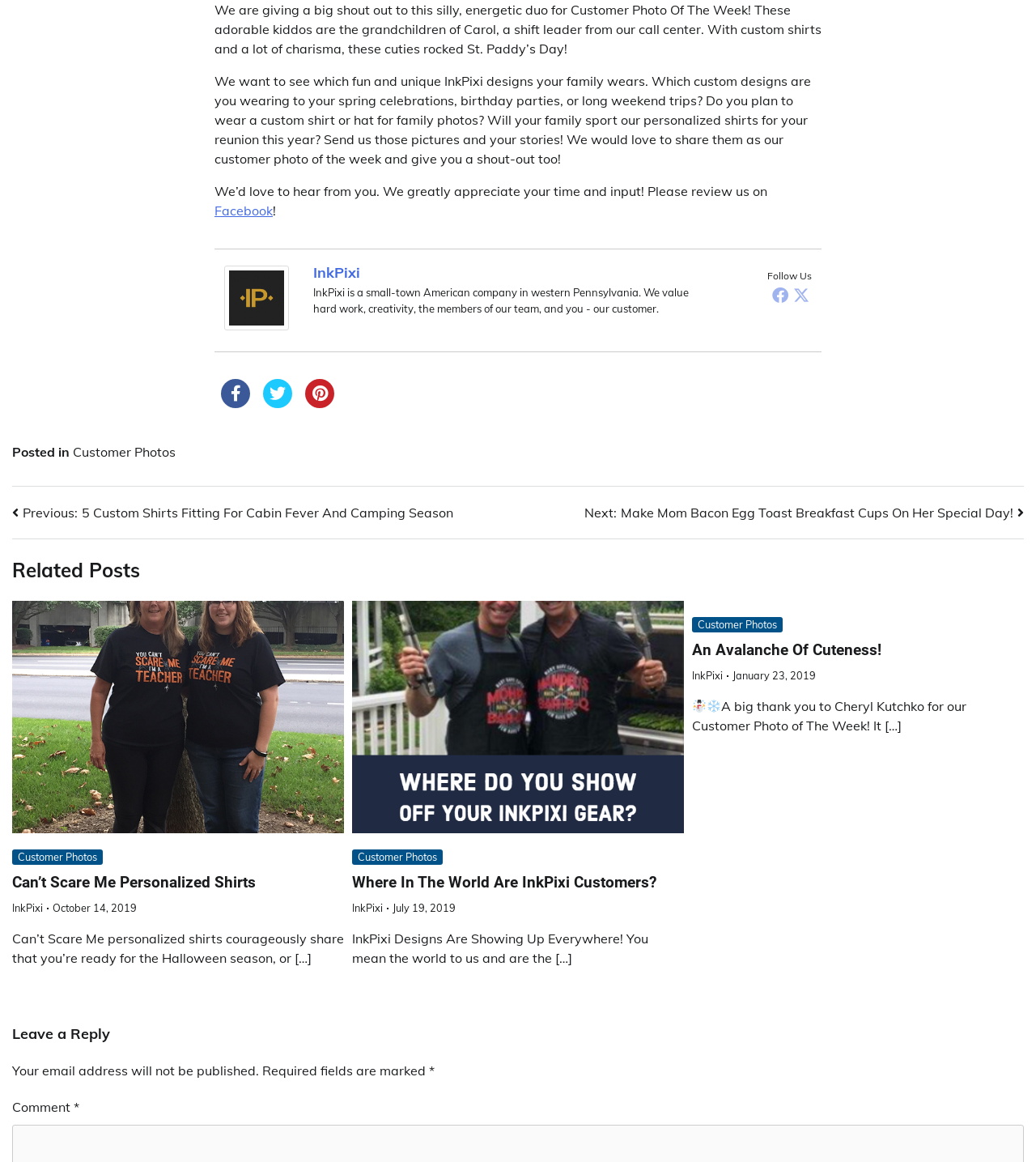Please identify the bounding box coordinates of the region to click in order to complete the task: "Follow InkPixi". The coordinates must be four float numbers between 0 and 1, specified as [left, top, right, bottom].

[0.741, 0.232, 0.784, 0.243]